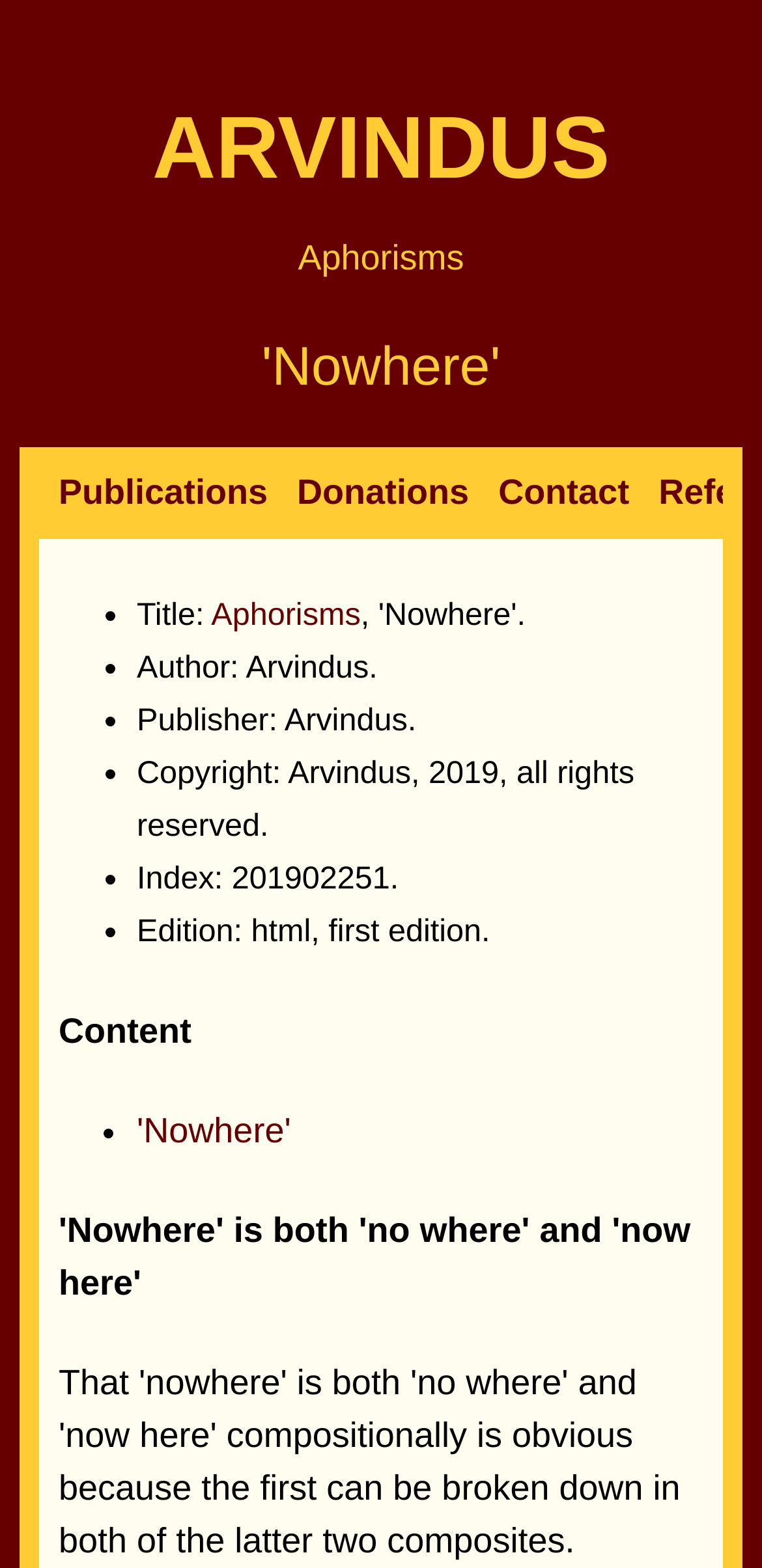Identify the bounding box coordinates of the specific part of the webpage to click to complete this instruction: "visit 'Nowhere'".

[0.179, 0.709, 0.382, 0.734]